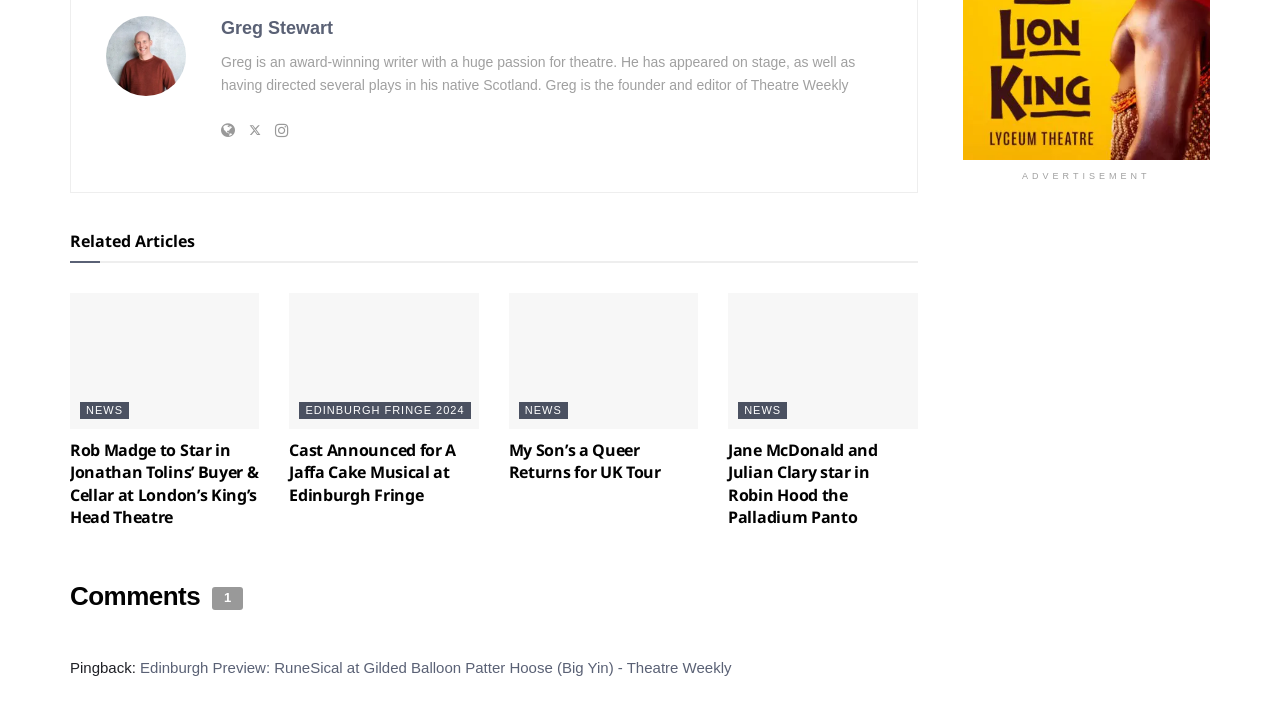Please give the bounding box coordinates of the area that should be clicked to fulfill the following instruction: "Read the Archbishop Charles Chaput’s Installation Homily". The coordinates should be in the format of four float numbers from 0 to 1, i.e., [left, top, right, bottom].

None